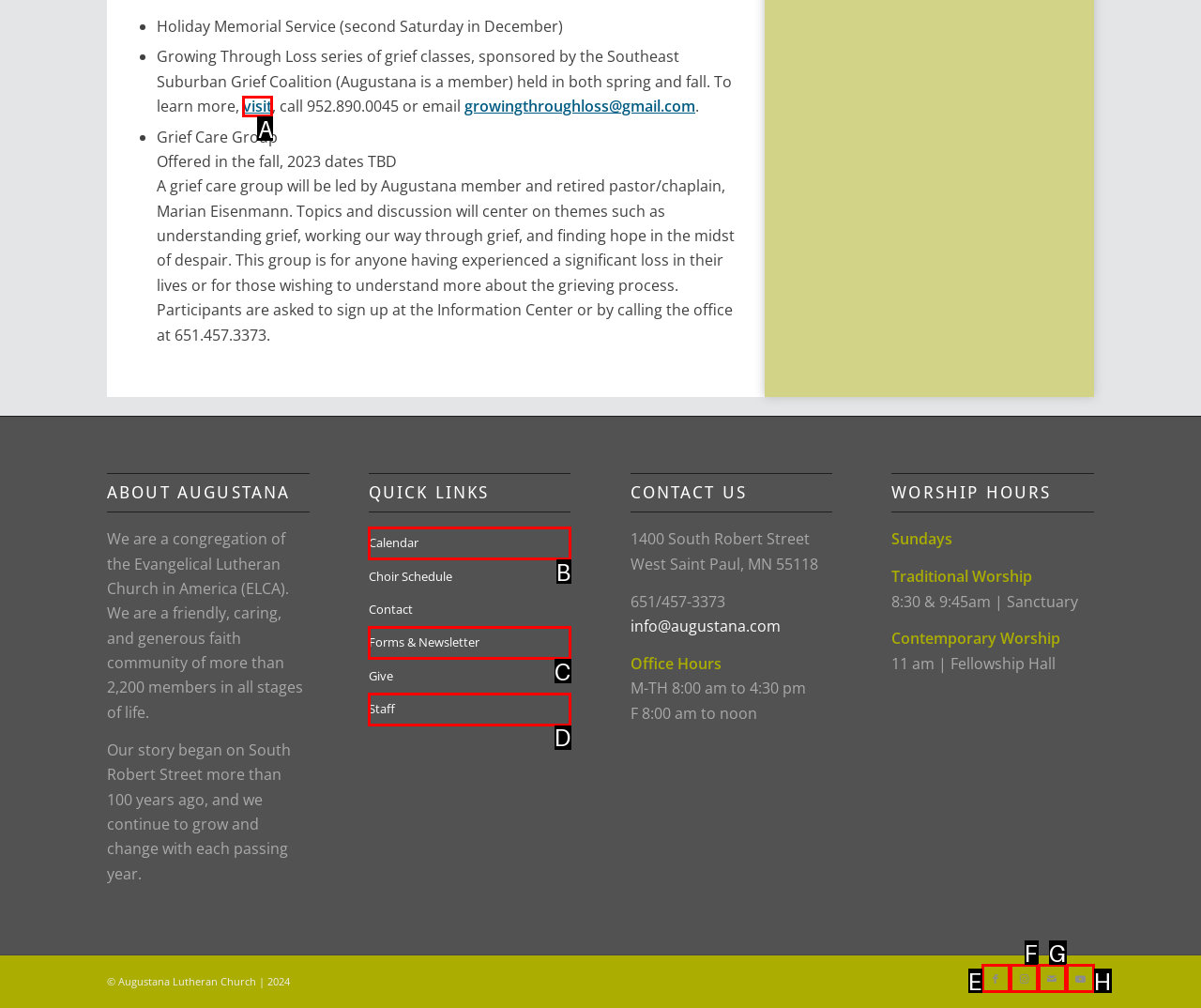Identify the HTML element I need to click to complete this task: Learn more about Ms Tokens’ letter Provide the option's letter from the available choices.

None